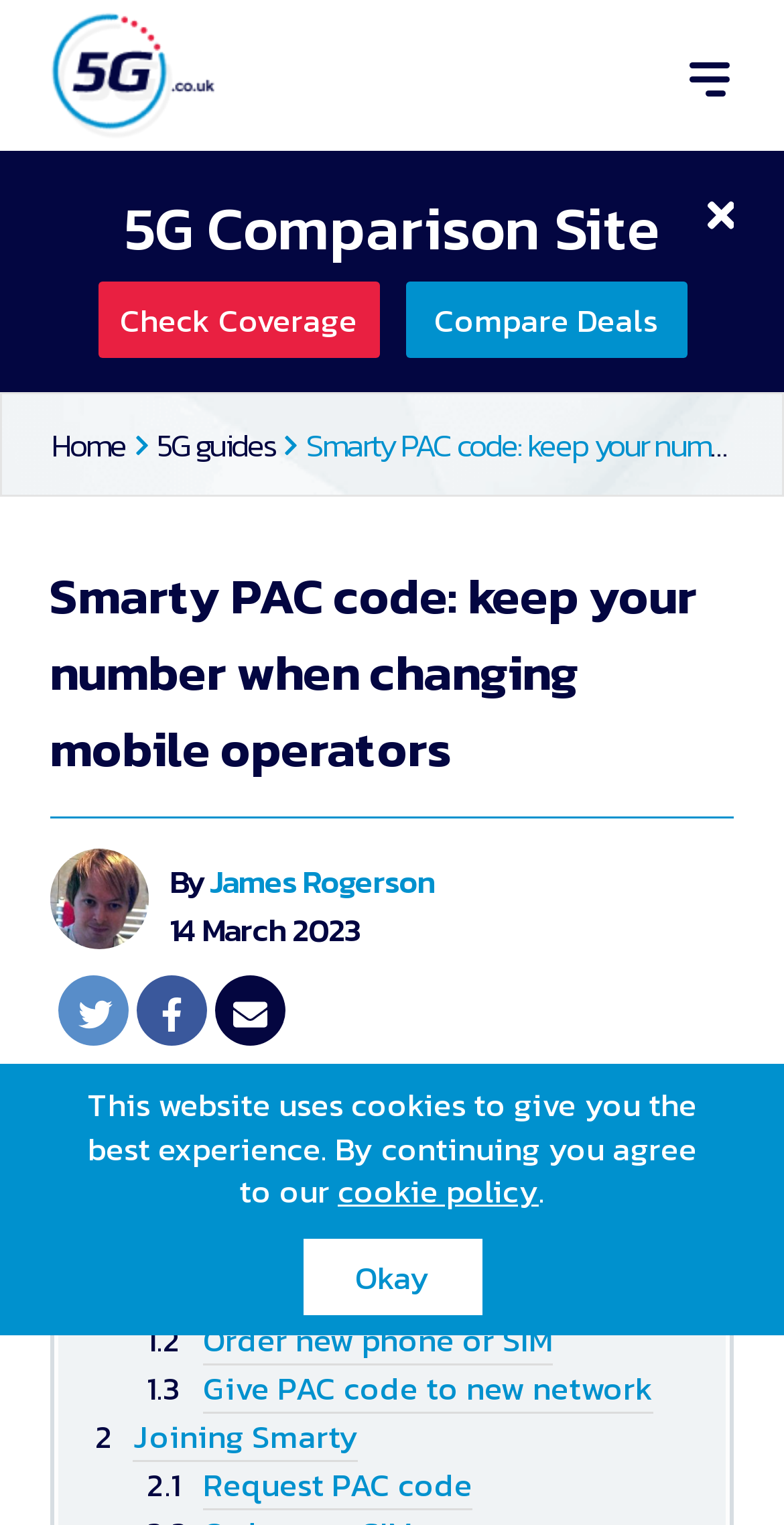Identify the bounding box coordinates for the UI element mentioned here: "parent_node: 5G Comparison Site". Provide the coordinates as four float values between 0 and 1, i.e., [left, top, right, bottom].

[0.901, 0.128, 0.937, 0.154]